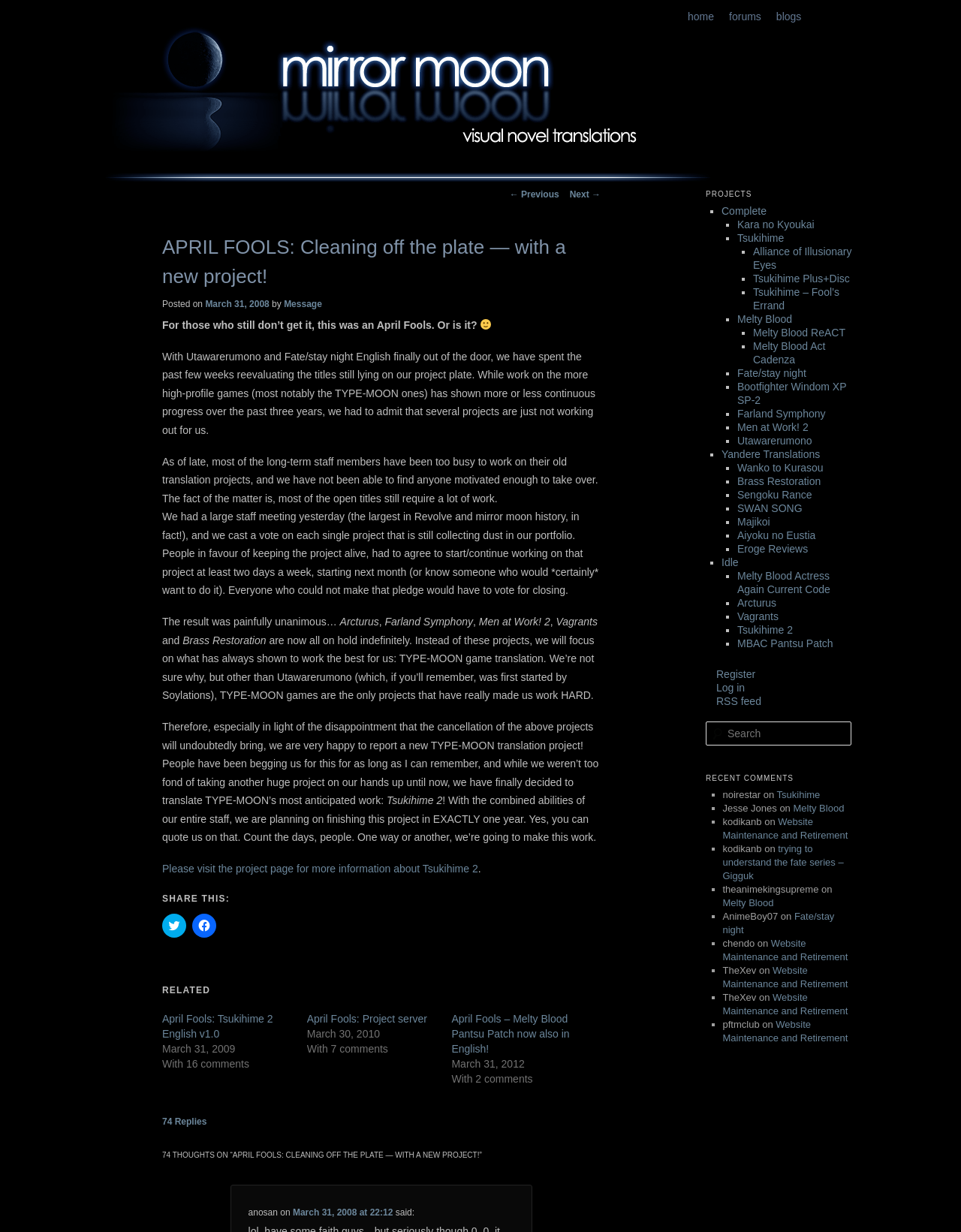Determine the bounding box coordinates of the region to click in order to accomplish the following instruction: "Click the 'home' link". Provide the coordinates as four float numbers between 0 and 1, specifically [left, top, right, bottom].

[0.708, 0.005, 0.751, 0.022]